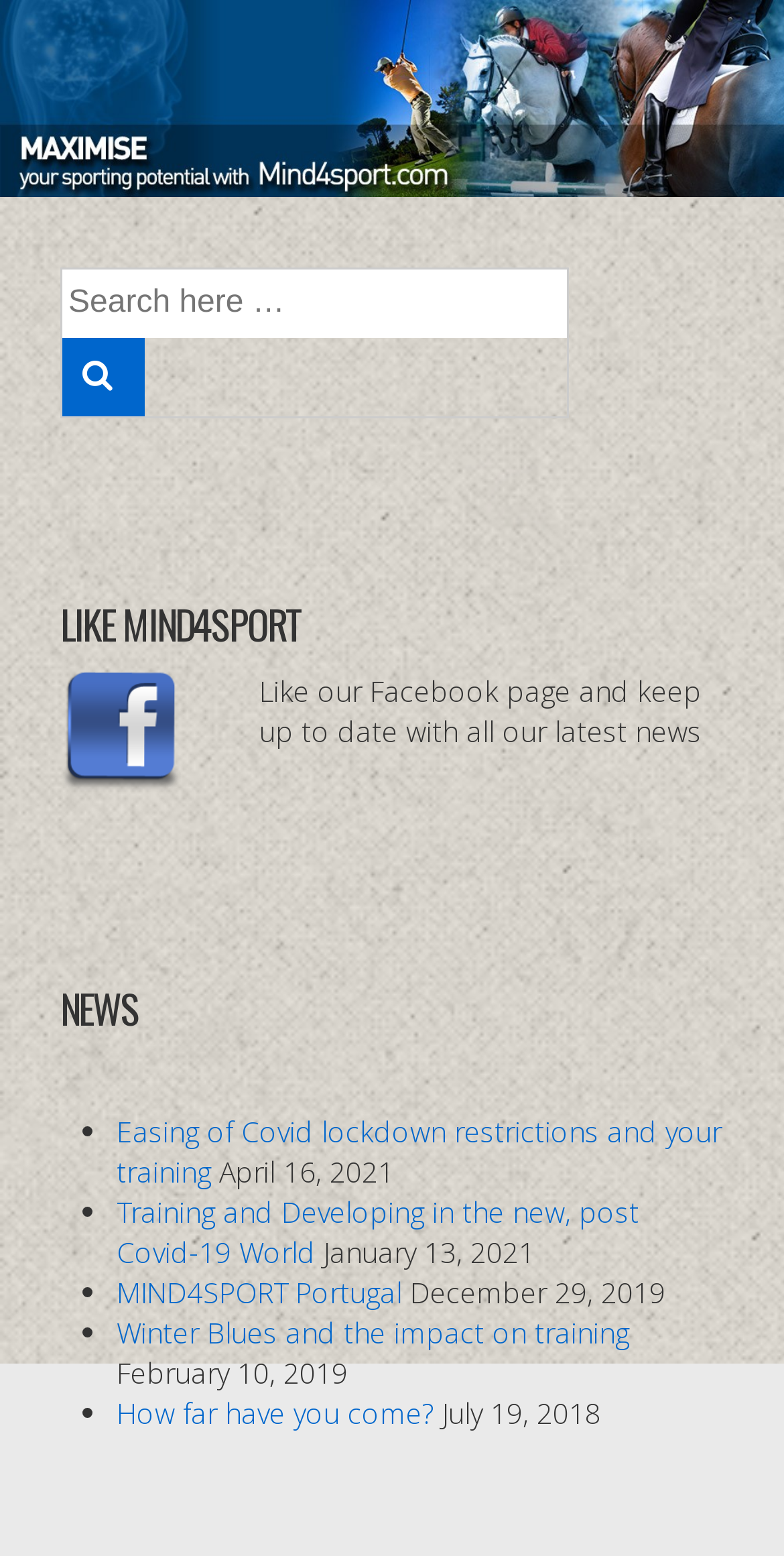Provide a comprehensive description of the webpage.

The webpage is about Mind4Sport, a positive sports psychology coaching service. At the top, there is a logo and a link to the Mind4Sport website, accompanied by a search bar and a magnifying glass icon. Below this, there is a heading "LIKE MIND4SPORT" with a Facebook page link and an image. 

To the right of the Facebook link, there is a paragraph of text explaining the benefits of liking the Facebook page. 

Further down, there is a "NEWS" heading, followed by a list of news articles. Each article is represented by a bullet point, a link to the article, and a date. The articles are listed in reverse chronological order, with the most recent one at the top. The dates range from April 2021 to July 2018. 

At the top right corner of the page, there are three small images, likely social media icons.